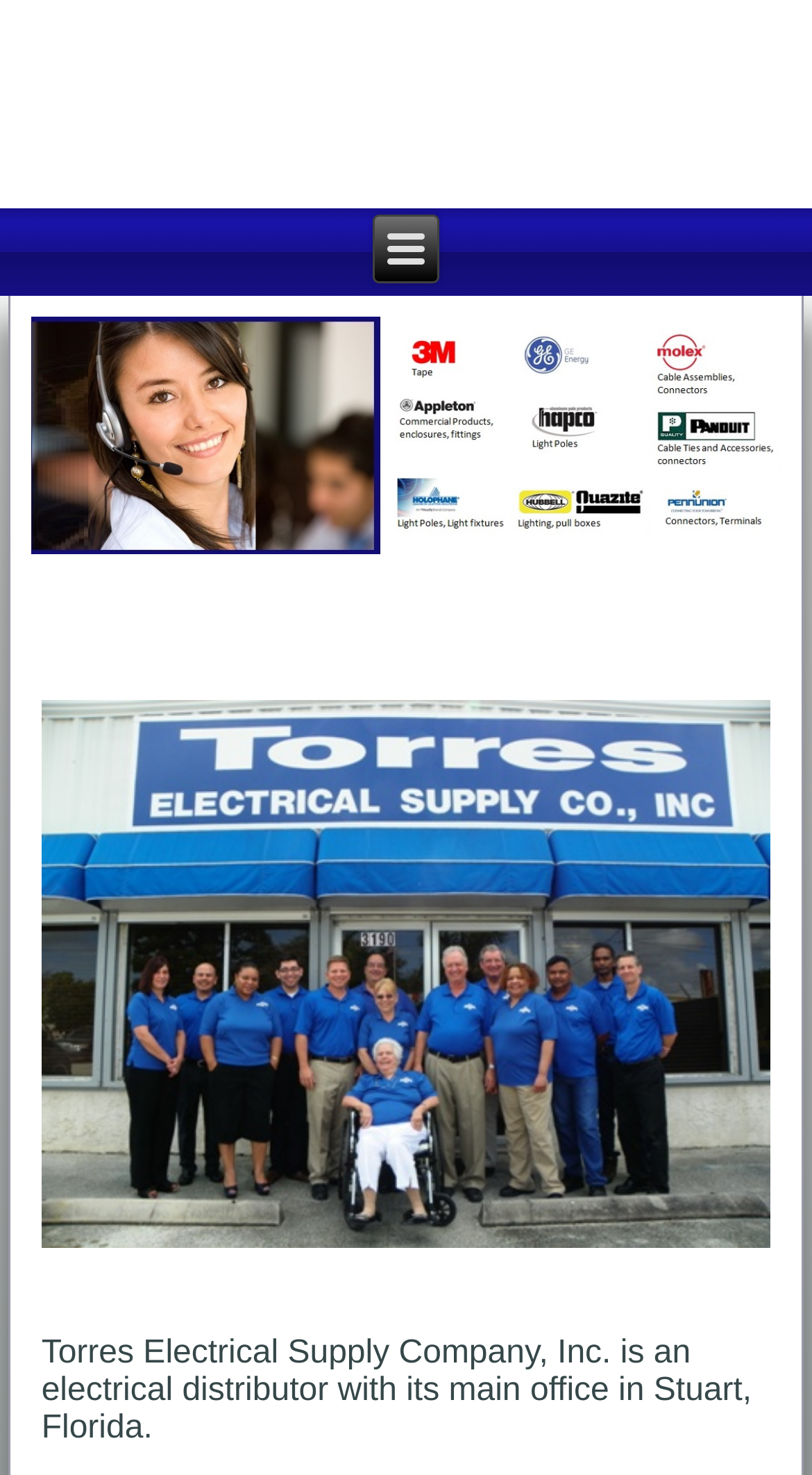Answer the question with a brief word or phrase:
How many images are on the page?

4